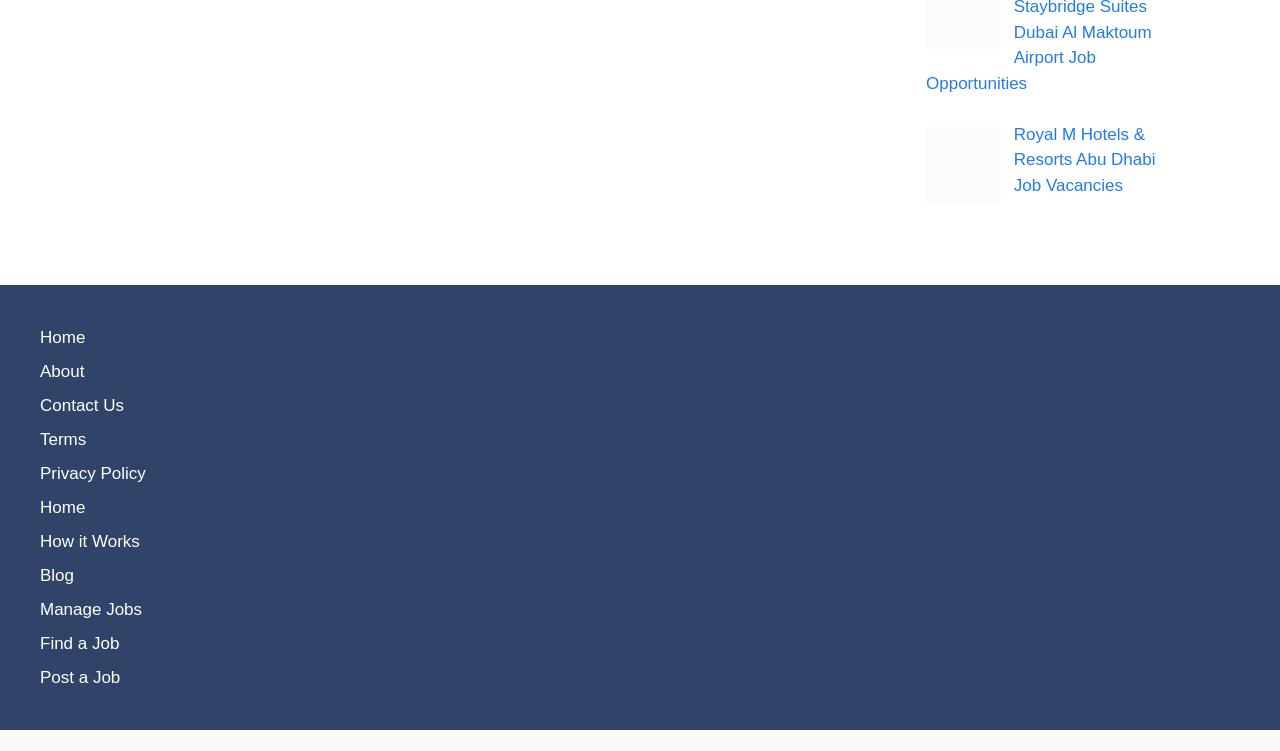How many links are there in the main navigation?
Using the visual information, respond with a single word or phrase.

9